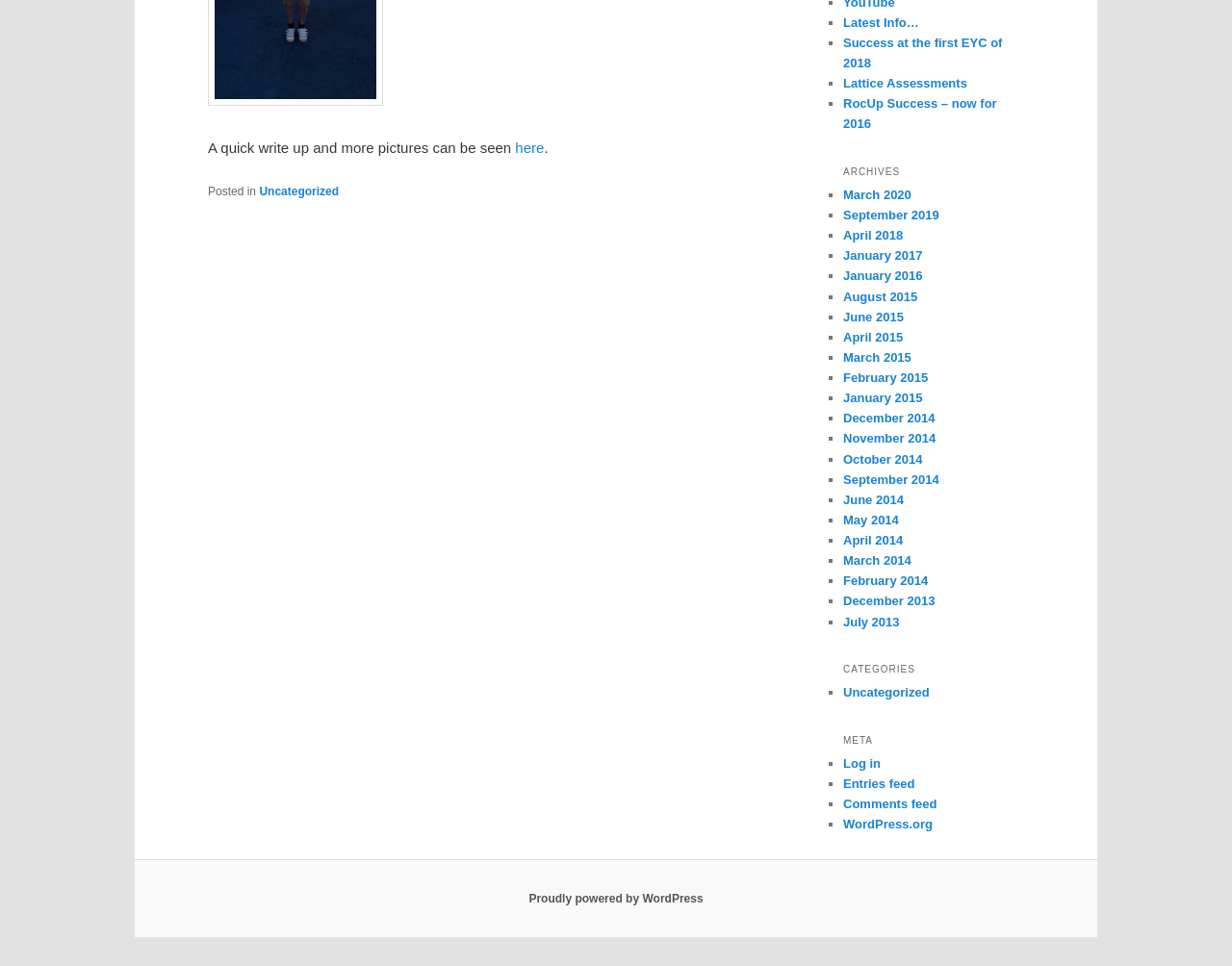Determine the coordinates of the bounding box that should be clicked to complete the instruction: "Log in to WordPress". The coordinates should be represented by four float numbers between 0 and 1: [left, top, right, bottom].

[0.684, 0.782, 0.715, 0.797]